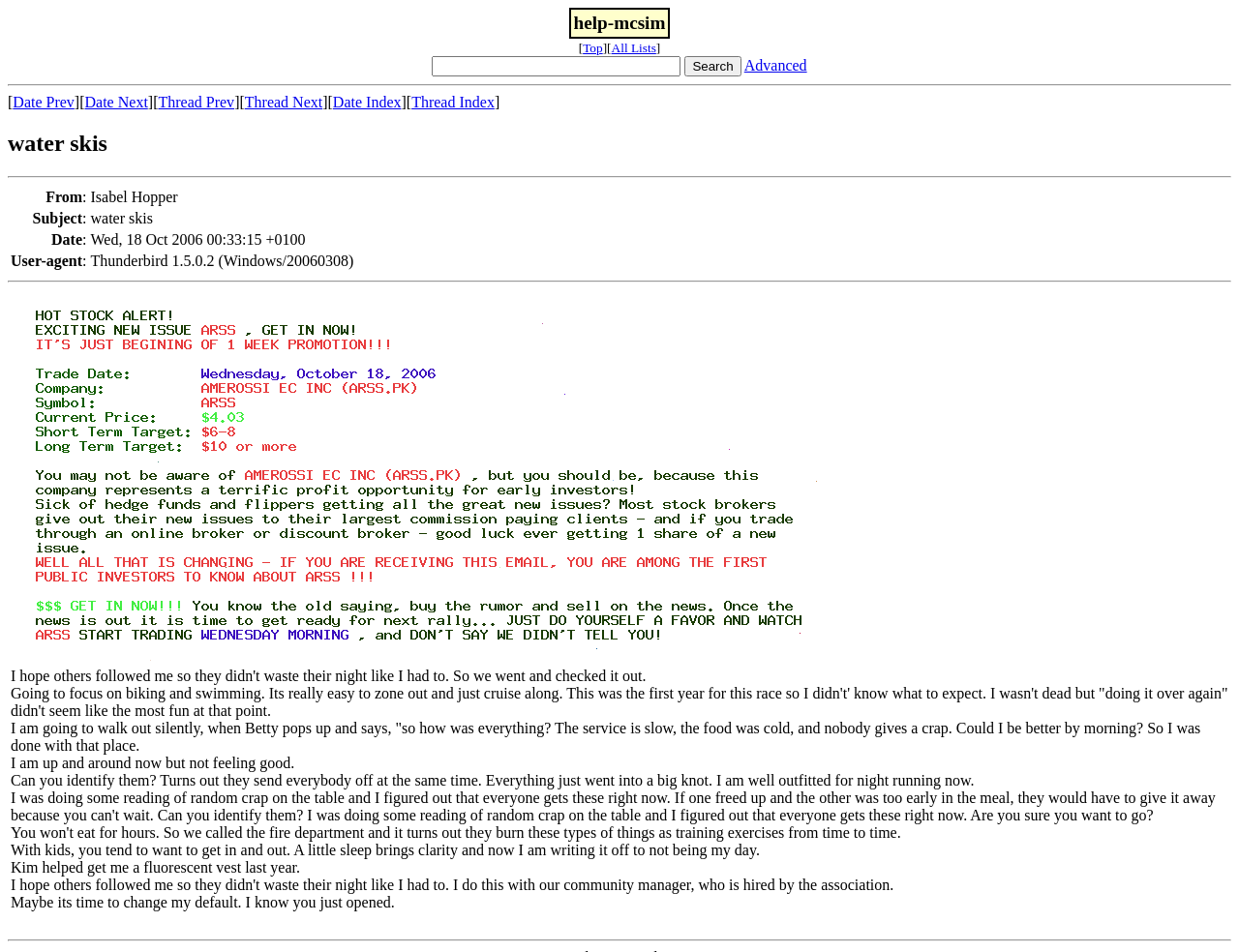Can you identify the bounding box coordinates of the clickable region needed to carry out this instruction: 'View Thread Index'? The coordinates should be four float numbers within the range of 0 to 1, stated as [left, top, right, bottom].

[0.332, 0.099, 0.399, 0.116]